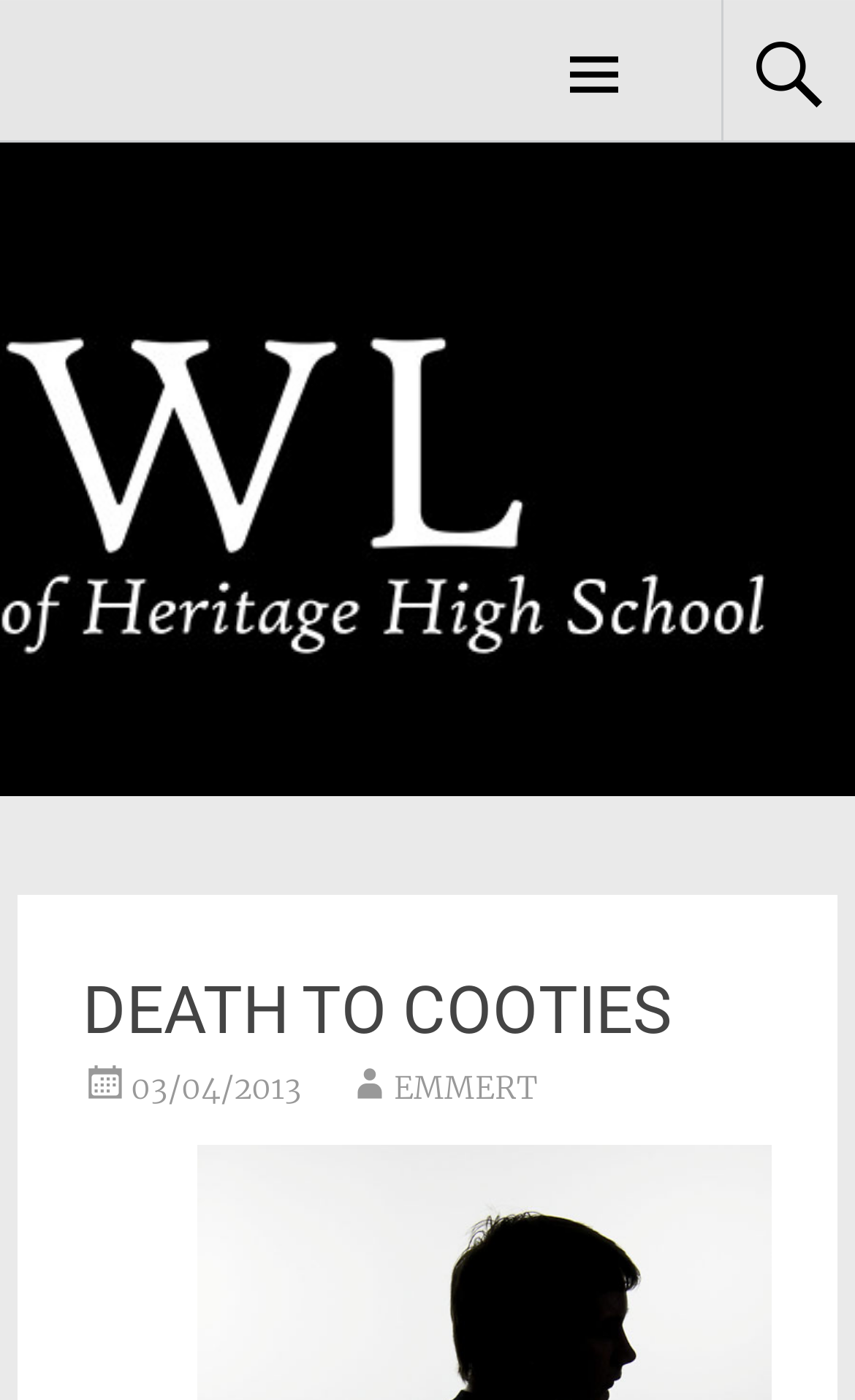What is the symbol above the header?
Please look at the screenshot and answer using one word or phrase.

